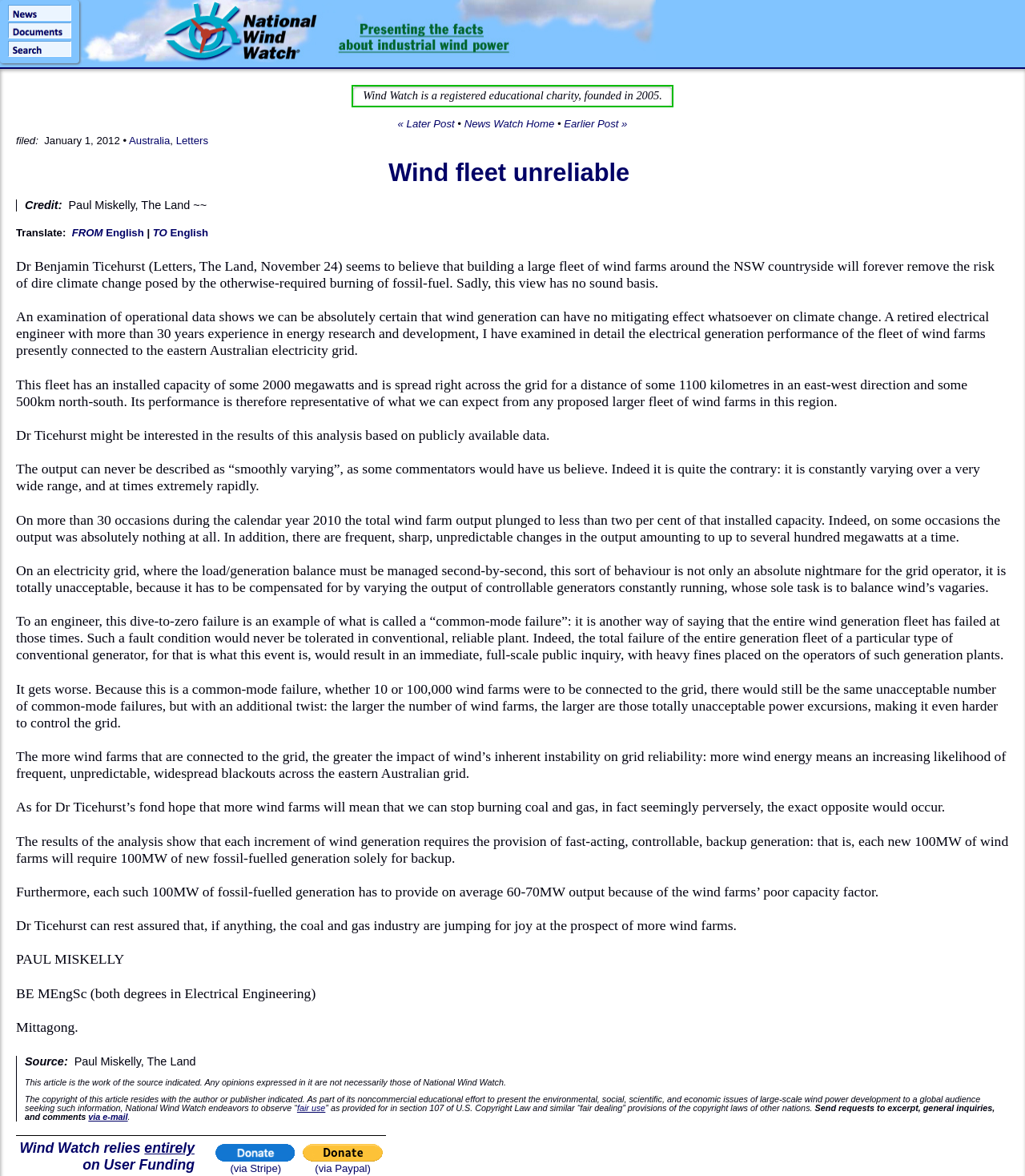What is the purpose of the backup generation?
Please provide a single word or phrase as your answer based on the screenshot.

To compensate for wind's vagaries